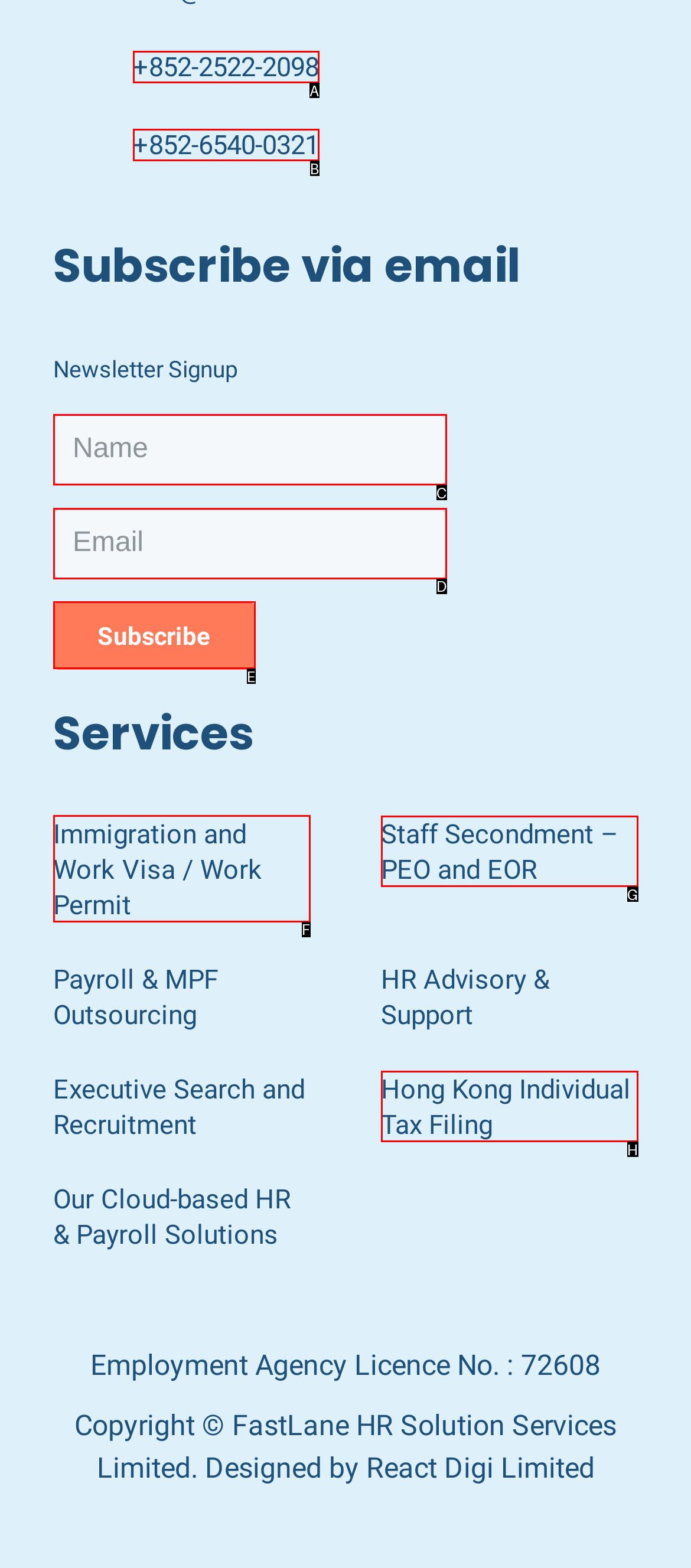Select the correct HTML element to complete the following task: Click on the link to learn more about the Anglicisation
Provide the letter of the choice directly from the given options.

None